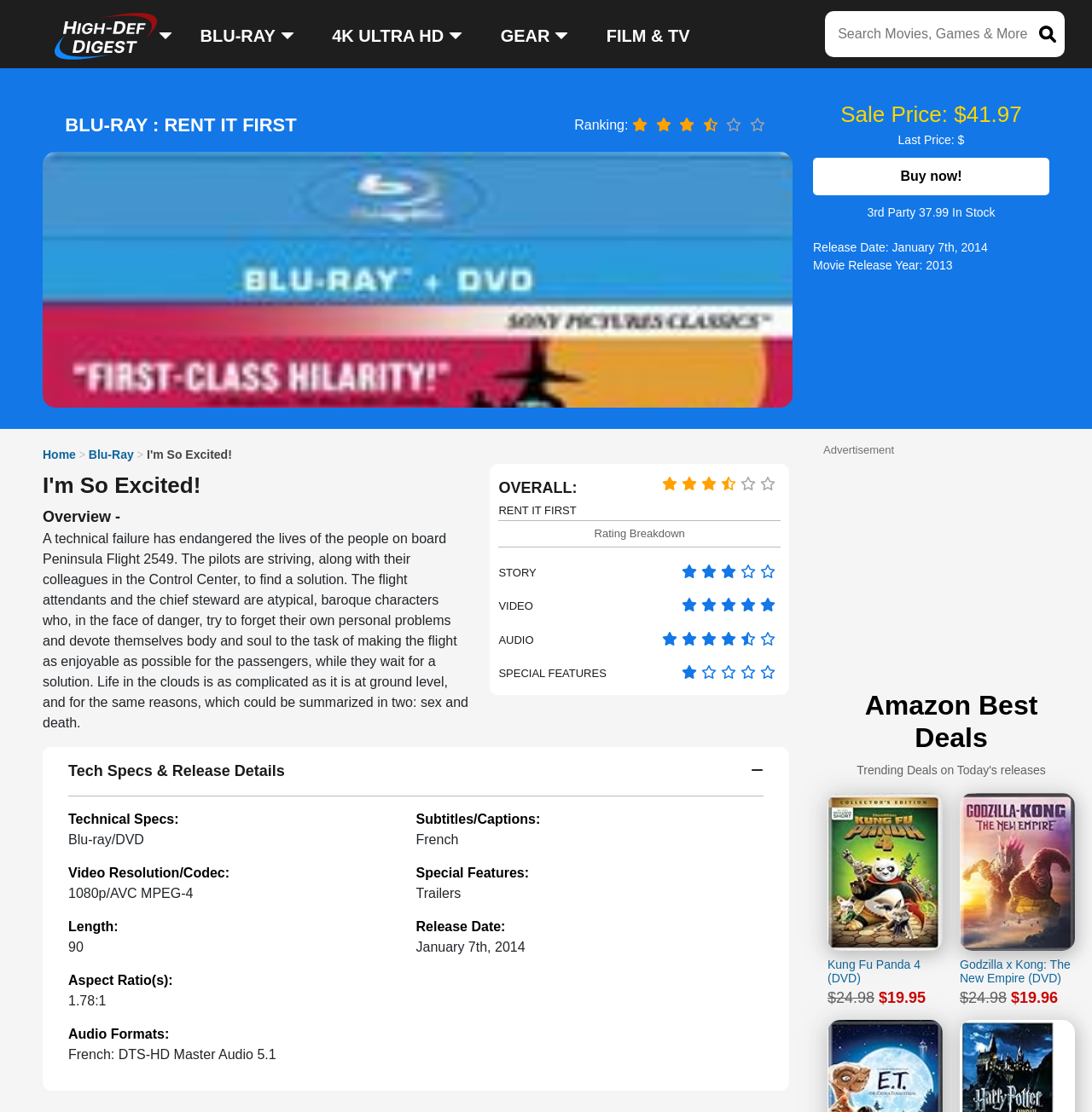Indicate the bounding box coordinates of the element that needs to be clicked to satisfy the following instruction: "Check the 'Blu-ray' release details". The coordinates should be four float numbers between 0 and 1, i.e., [left, top, right, bottom].

[0.168, 0.003, 0.285, 0.061]